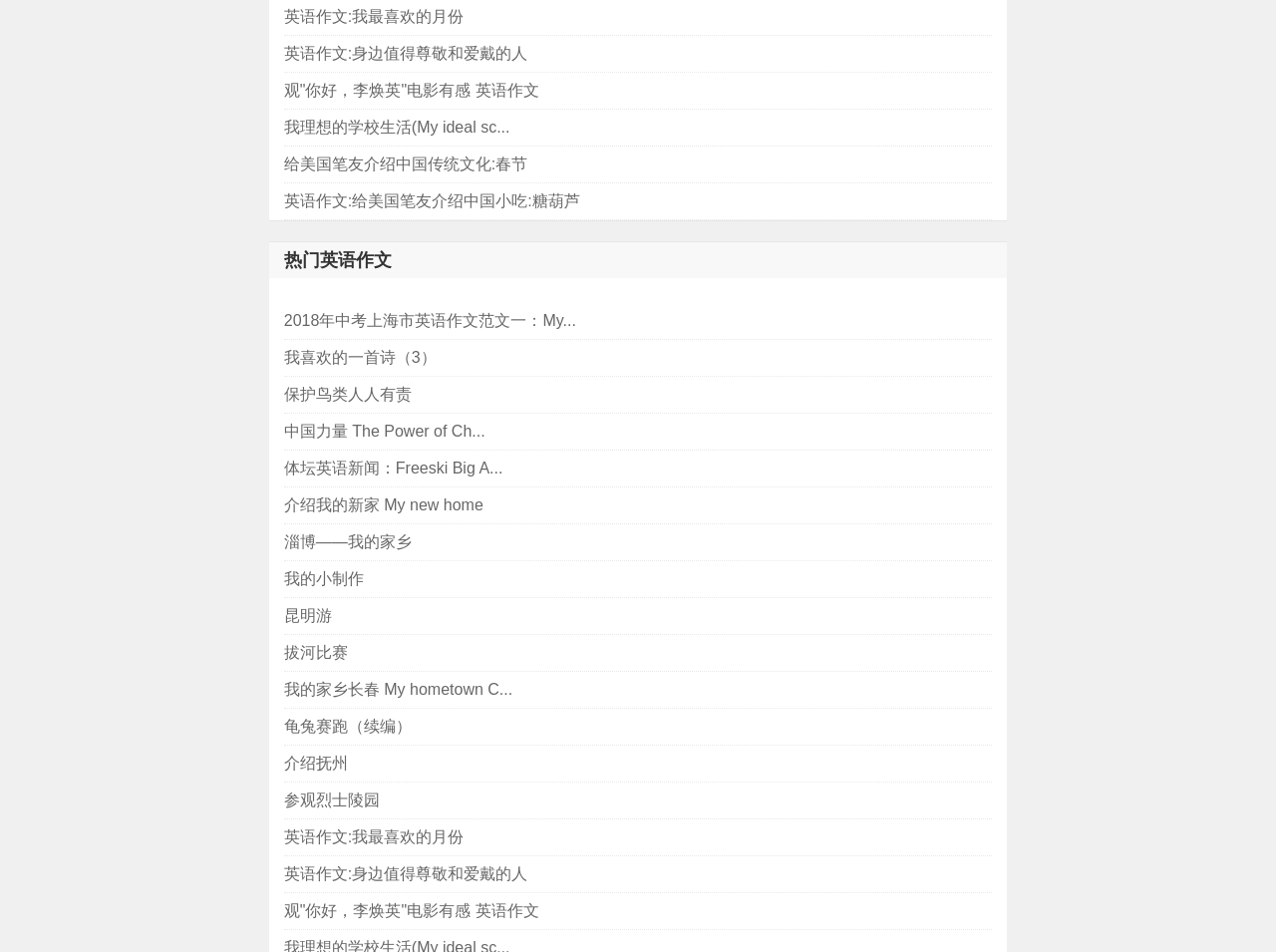Pinpoint the bounding box coordinates of the element to be clicked to execute the instruction: "Read the article about protecting birds".

[0.222, 0.395, 0.777, 0.433]